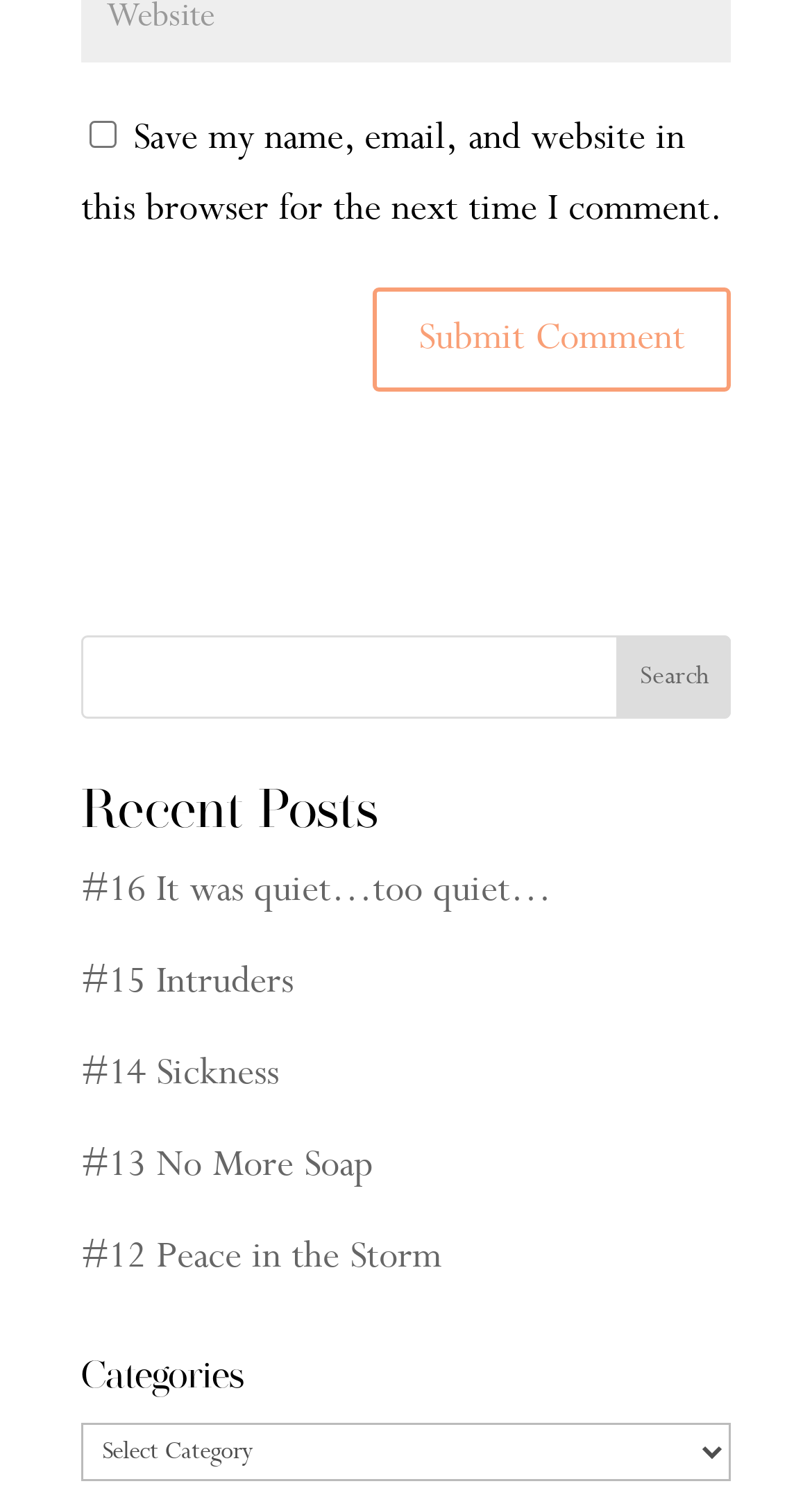Please provide a detailed answer to the question below by examining the image:
What is the function of the button next to the search box?

The button is labeled 'Search' and is located next to the search box, suggesting that its function is to initiate a search query.